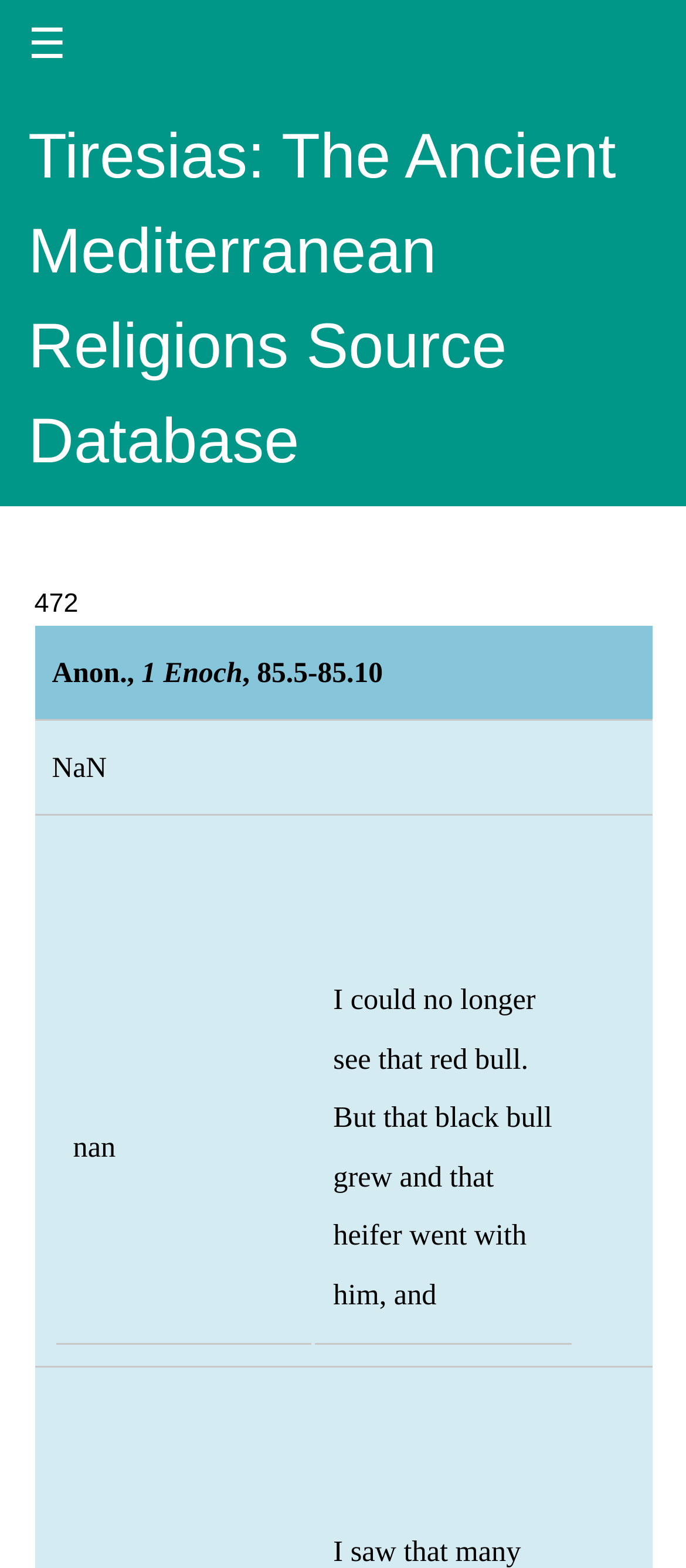Examine the screenshot and answer the question in as much detail as possible: What is the number of items in the database?

I found the answer by looking at the static text element that says '472' which is likely indicating the number of items in the database.